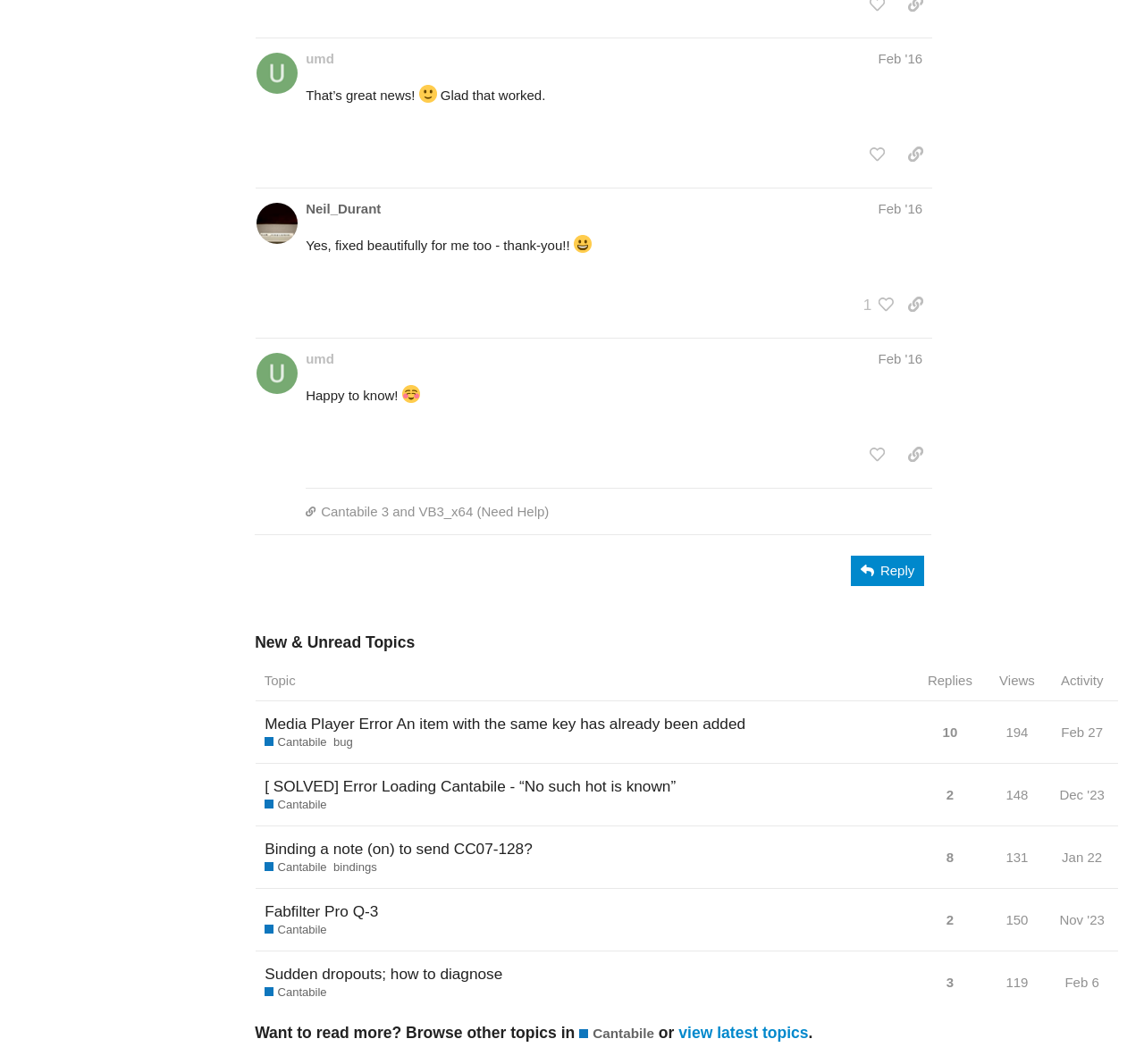Please reply with a single word or brief phrase to the question: 
What is the name of the software being discussed in the topic '[ SOLVED] Error Loading Cantabile - “No such hot is known”'?

Cantabile